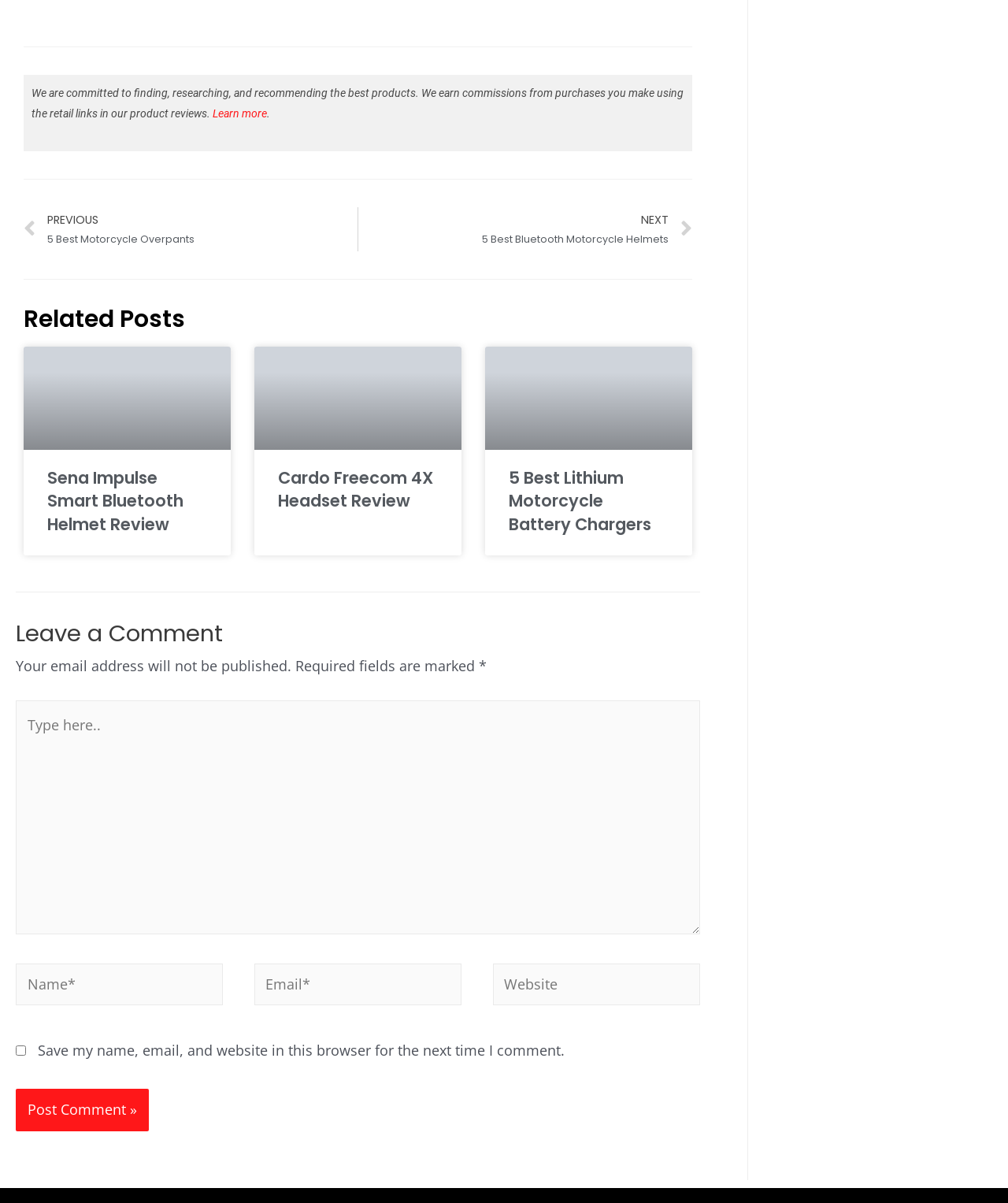Reply to the question with a single word or phrase:
What is the topic of the reviewed products?

Motorcycle accessories